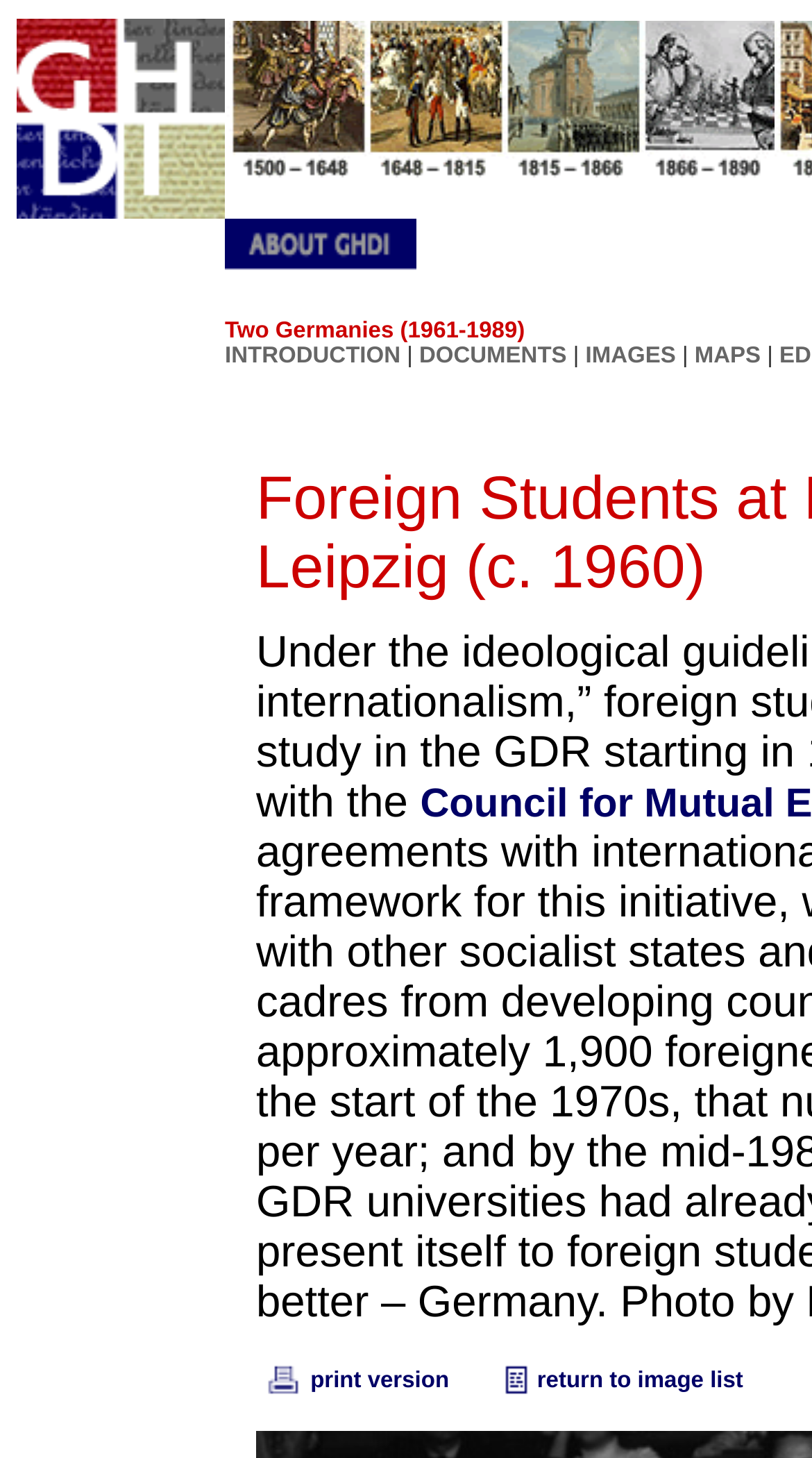Please answer the following query using a single word or phrase: 
What is the third option in the menu?

IMAGES